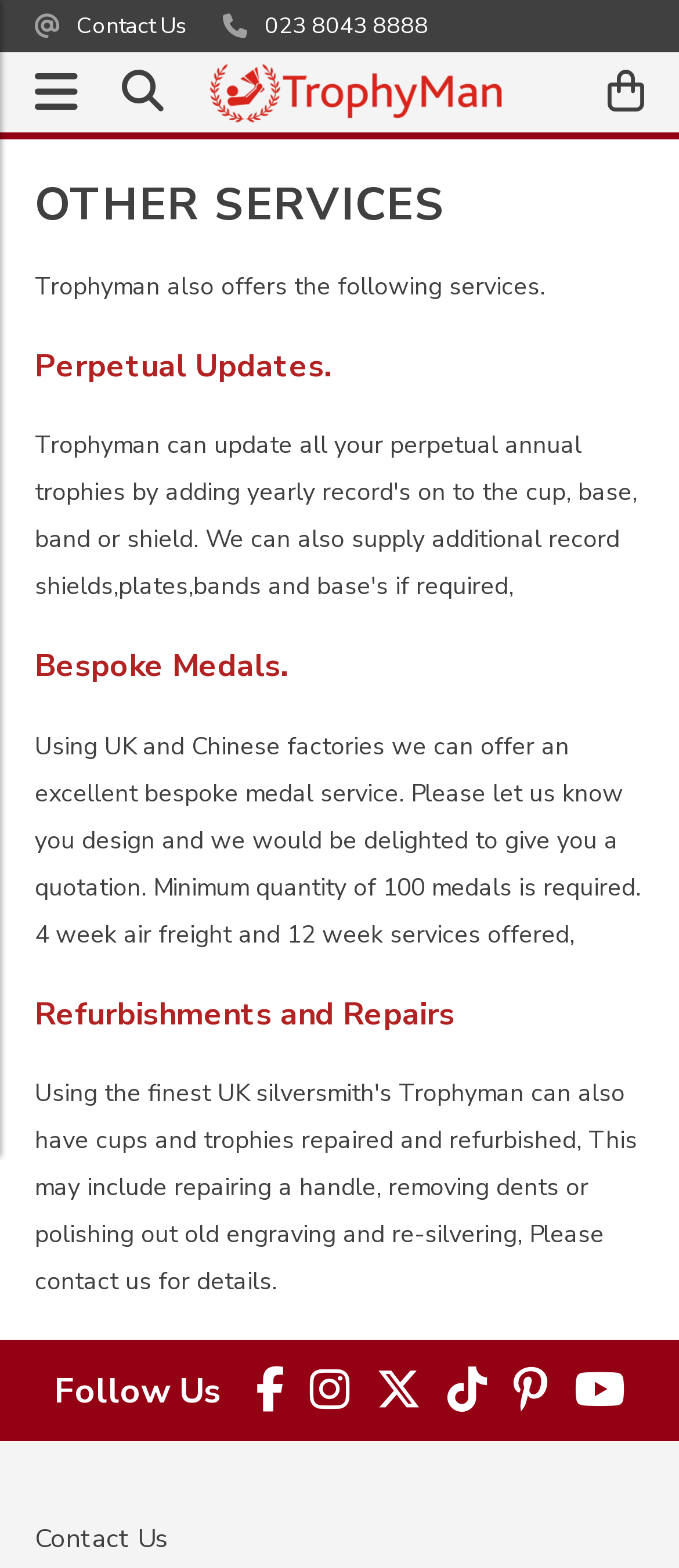Give a detailed overview of the webpage's appearance and contents.

The webpage is about "Other Services" offered by Trophyman Supplies Ltd. At the top left, there is a link to "Contact Us" and a phone number "023 8043 8888" next to it. A search button is located to the right of the phone number. The company's logo, "Trophyman Supplies Ltd", is displayed prominently to the right of the search button. 

On the top right, there is a social media icon represented by "\uf290". Below the top section, the main content area begins. A large heading "OTHER SERVICES" is centered at the top of this section. 

The main content area is divided into sections, each describing a specific service offered by Trophyman. The first section explains that Trophyman offers various services, including perpetual updates and bespoke medals. The bespoke medals section provides more details, including the minimum quantity required and the available freight services. 

Further down, there is a section about refurbishments and repairs. At the bottom of the main content area, there is a "Follow Us" section with links to various social media platforms, including Facebook, Instagram, Twitter, TikTok, Pinterest, and YouTube. Finally, there is another "Contact Us" link at the very bottom of the page.